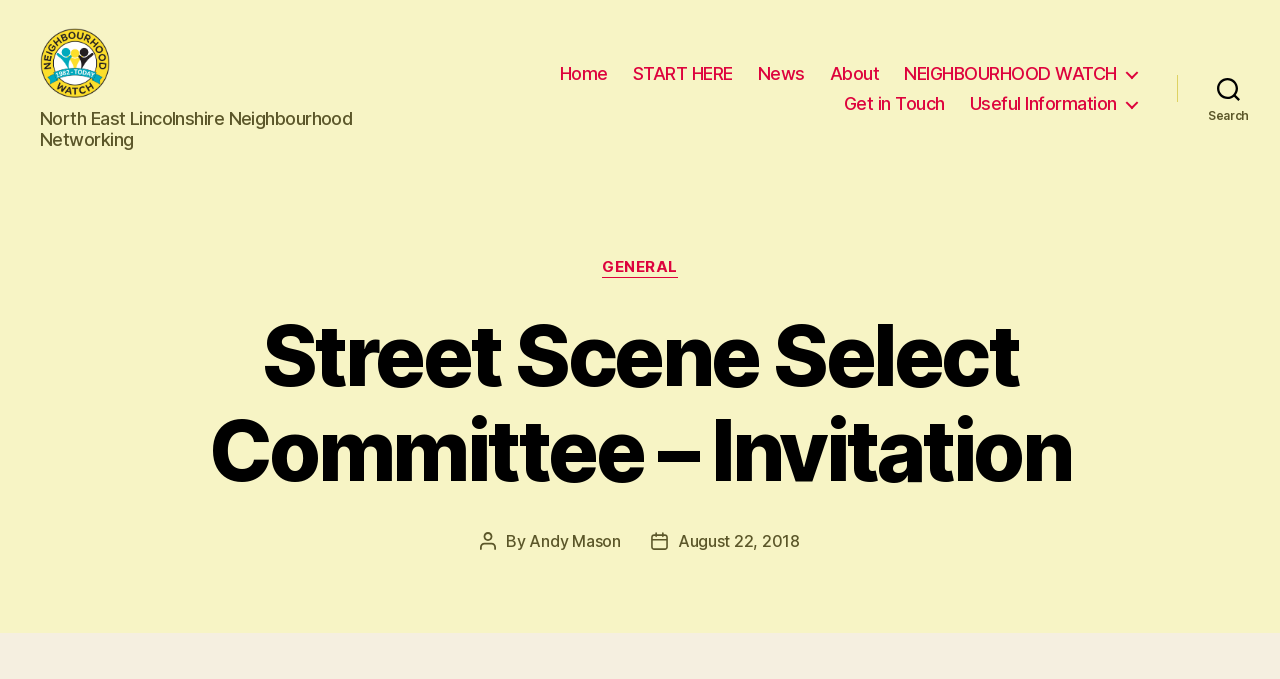What is the main title displayed on this webpage?

Street Scene Select Committee – Invitation